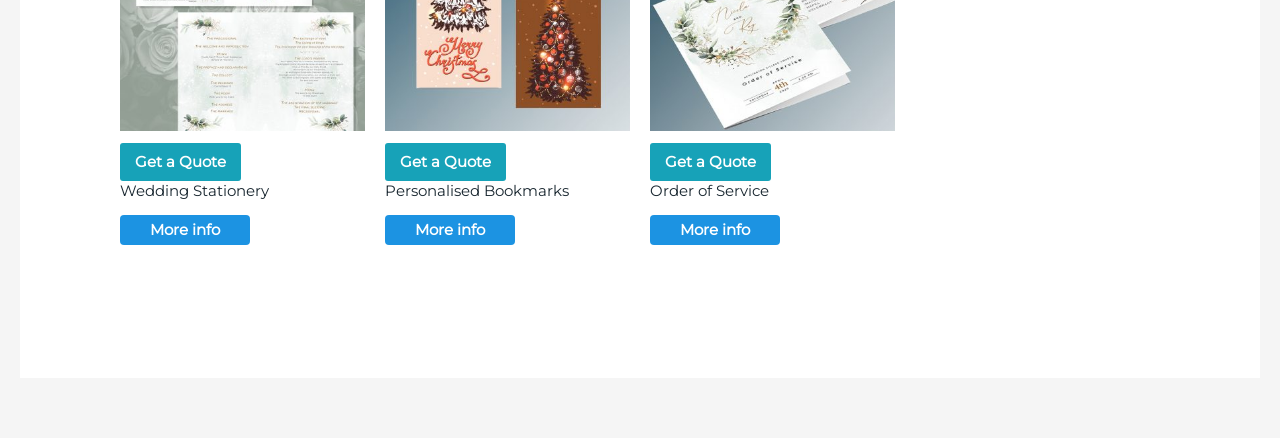How many 'Get a Quote' buttons are there?
Answer the question with as much detail as possible.

I counted the number of 'Get a Quote' buttons on the webpage and found three of them, located at different positions.